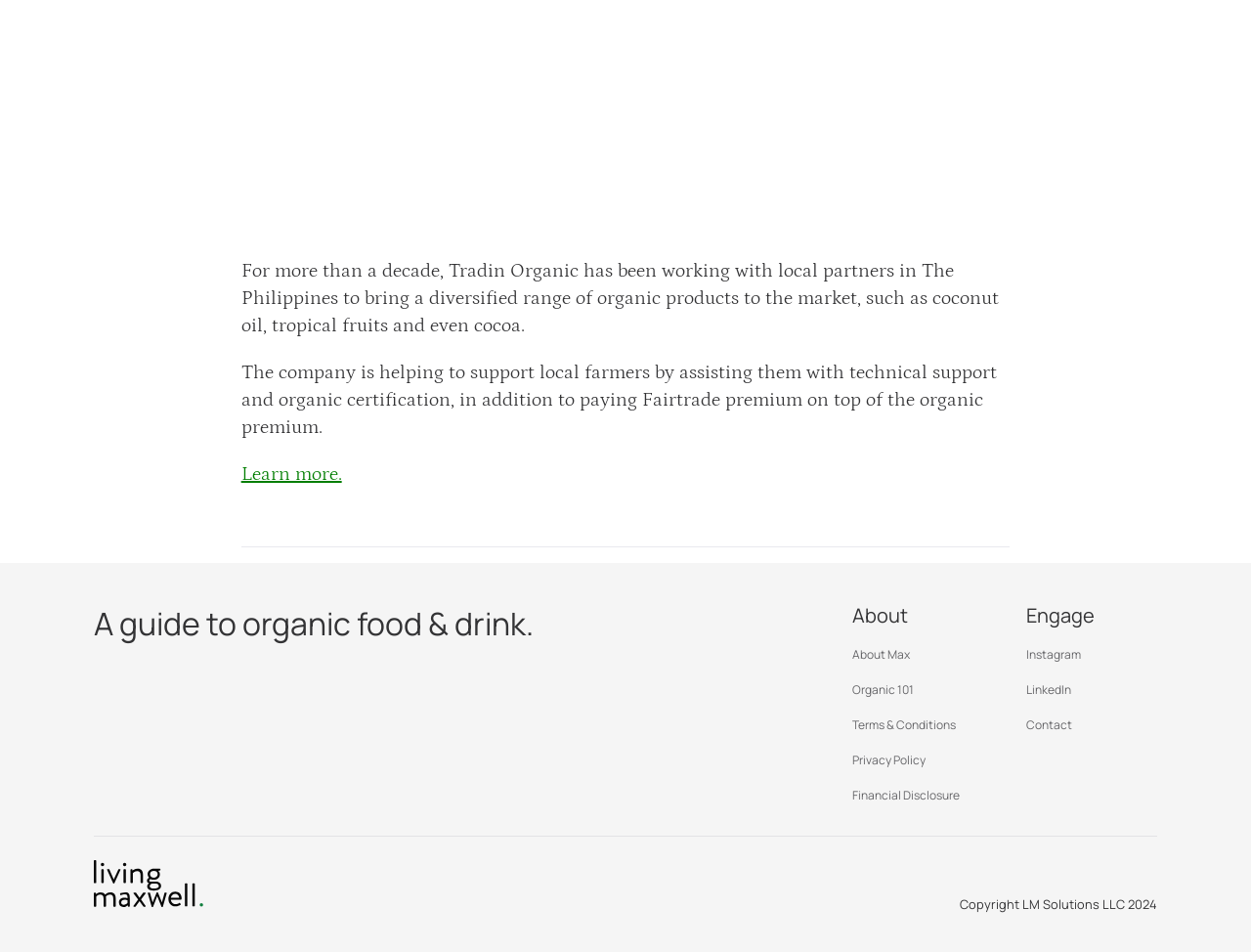Provide the bounding box coordinates of the HTML element described as: "Contact". The bounding box coordinates should be four float numbers between 0 and 1, i.e., [left, top, right, bottom].

[0.82, 0.752, 0.857, 0.77]